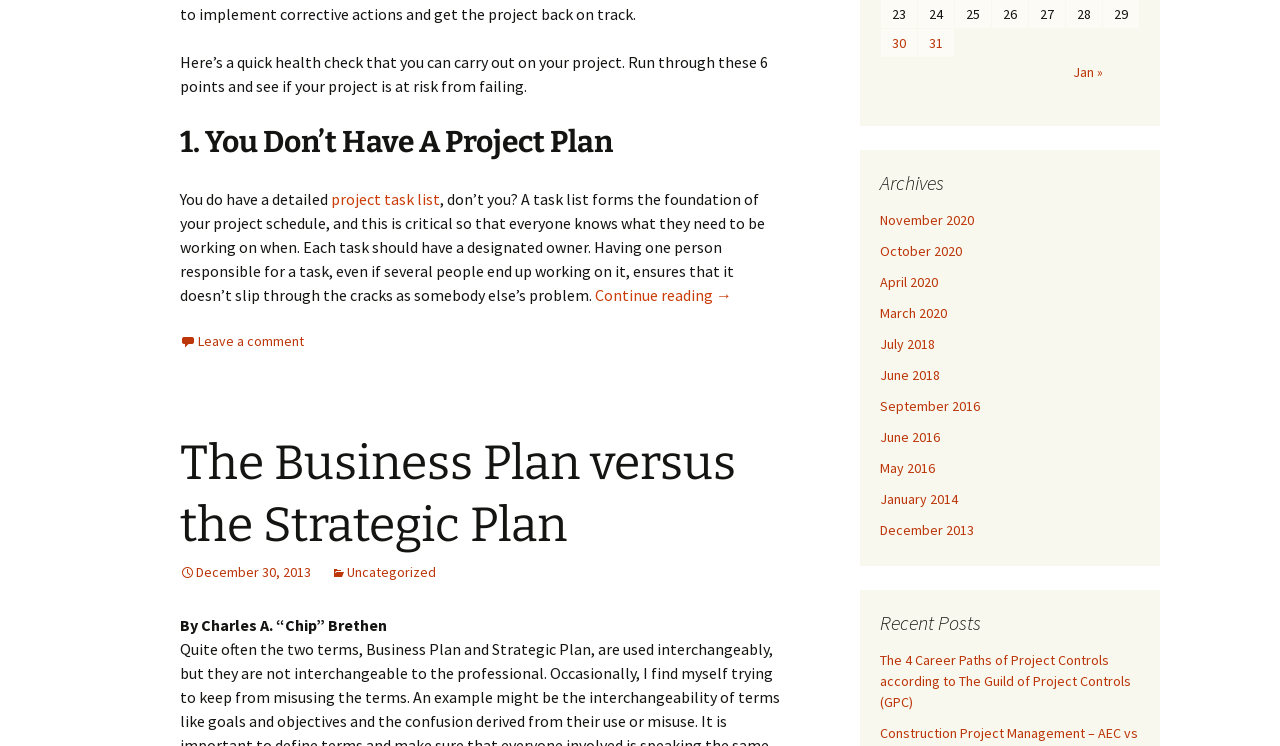Give the bounding box coordinates for this UI element: "Leave a comment". The coordinates should be four float numbers between 0 and 1, arranged as [left, top, right, bottom].

[0.141, 0.445, 0.238, 0.469]